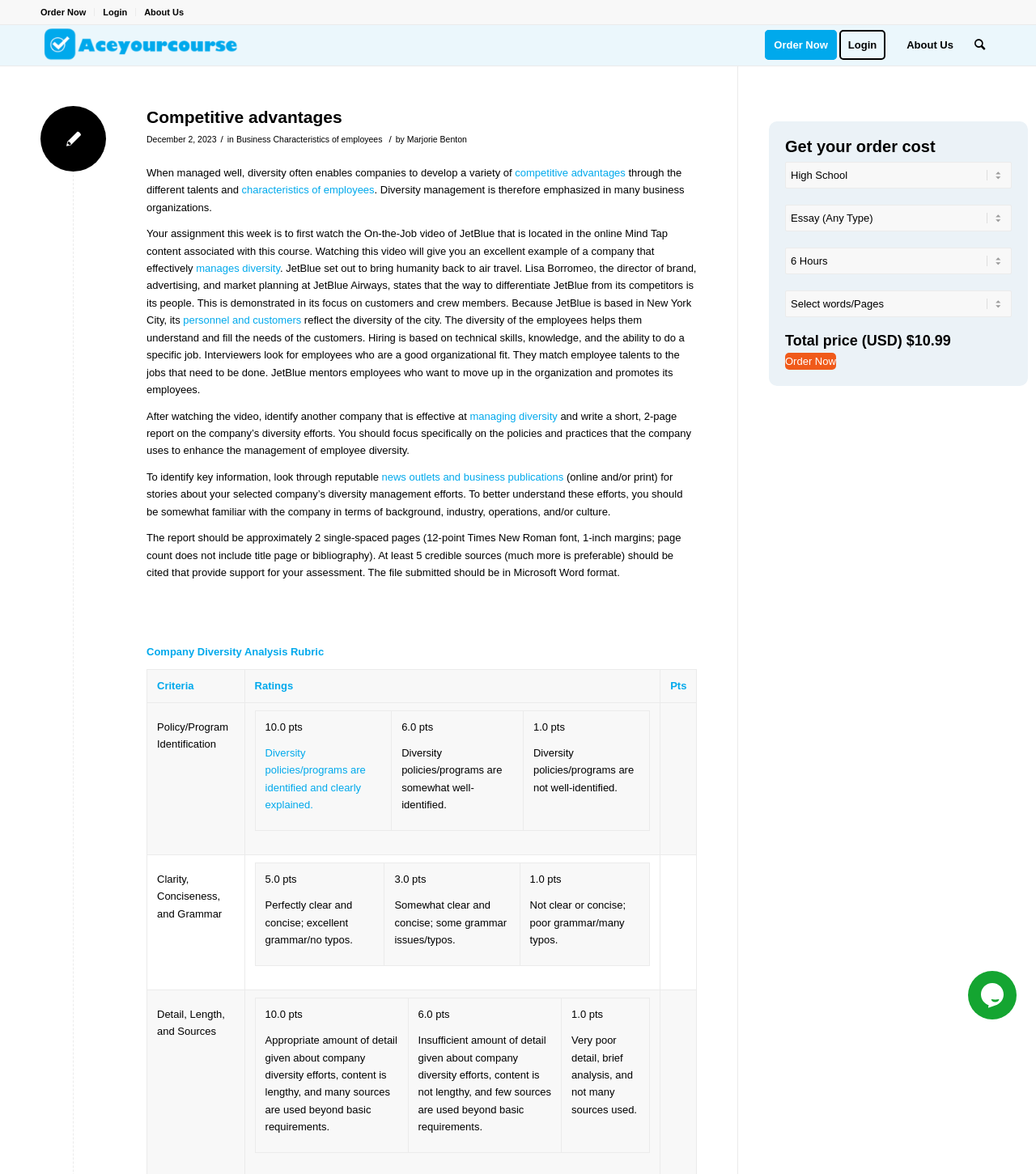Identify the bounding box coordinates of the clickable region to carry out the given instruction: "Select an option from the combobox".

[0.758, 0.138, 0.977, 0.161]